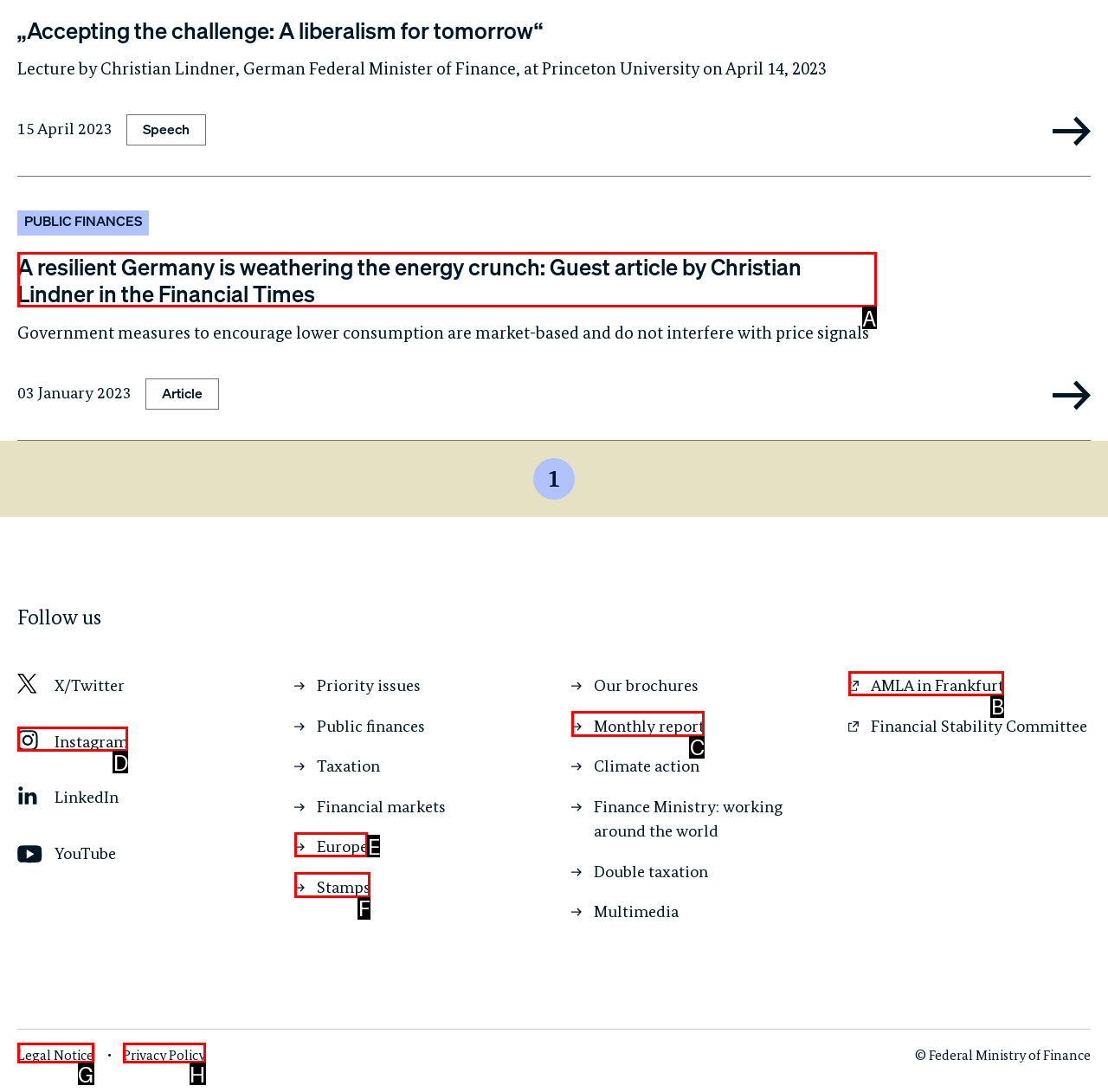Find the HTML element to click in order to complete this task: Visit the AMLA in Frankfurt website
Answer with the letter of the correct option.

B